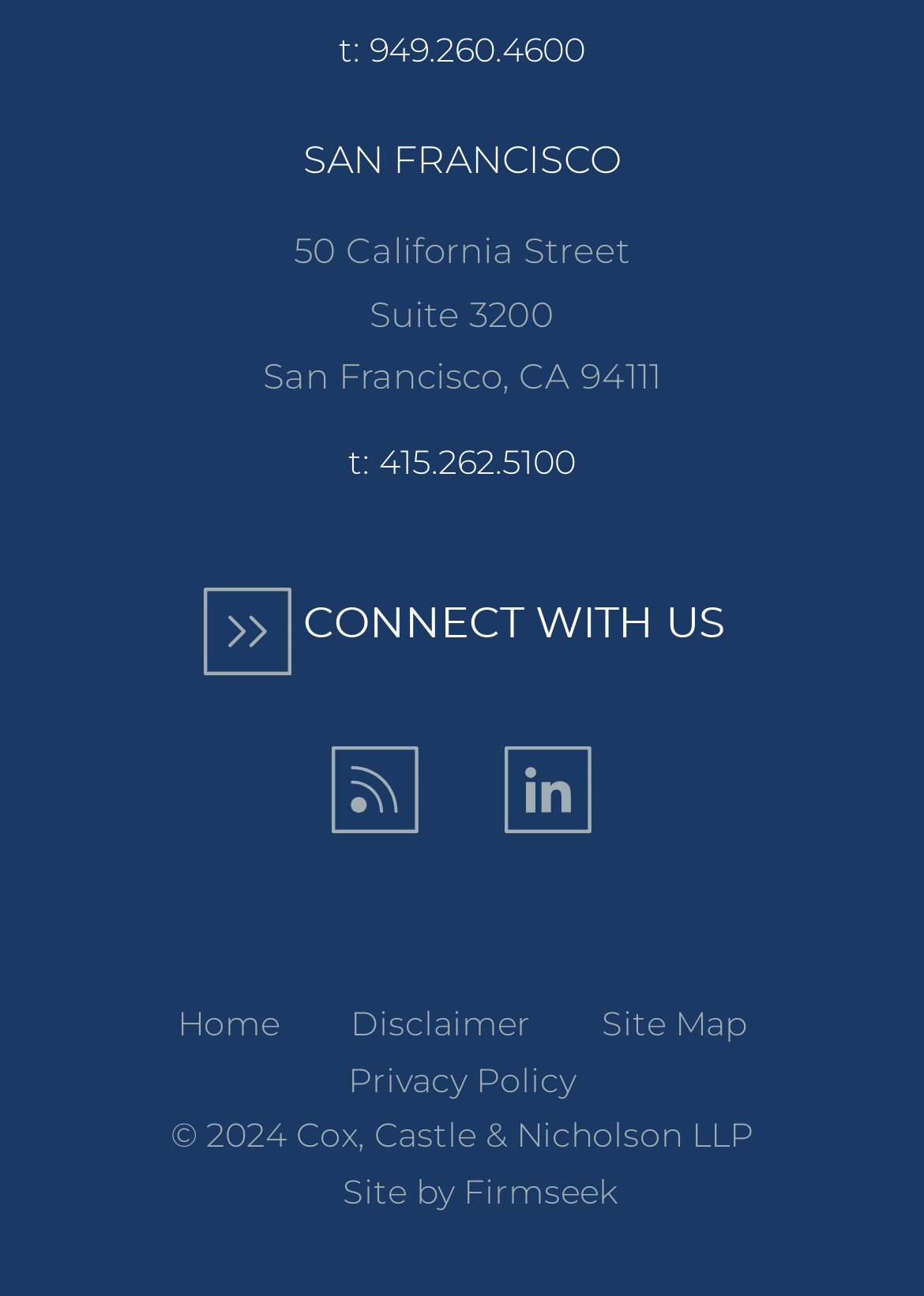Use the information in the screenshot to answer the question comprehensively: What is the phone number of the San Francisco office?

I found the phone number by looking at the links on the webpage. There are two phone numbers listed, one for 949.260.4600 and another for 415.262.5100. Based on the context, I inferred that the latter is the phone number of the San Francisco office since it is listed below the 'San Francisco' link.